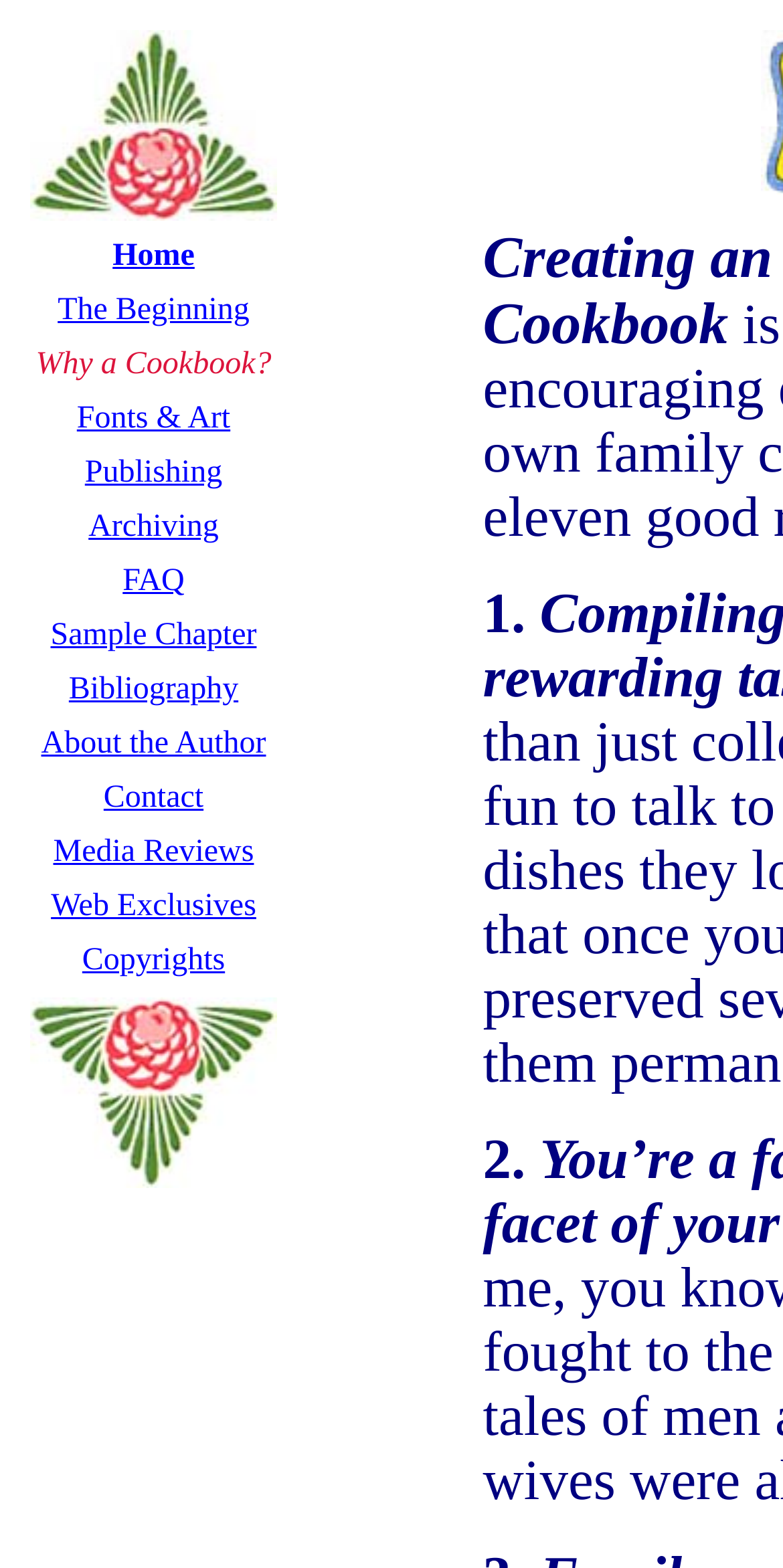Determine the bounding box coordinates for the clickable element required to fulfill the instruction: "Check FAQ". Provide the coordinates as four float numbers between 0 and 1, i.e., [left, top, right, bottom].

[0.157, 0.36, 0.236, 0.381]